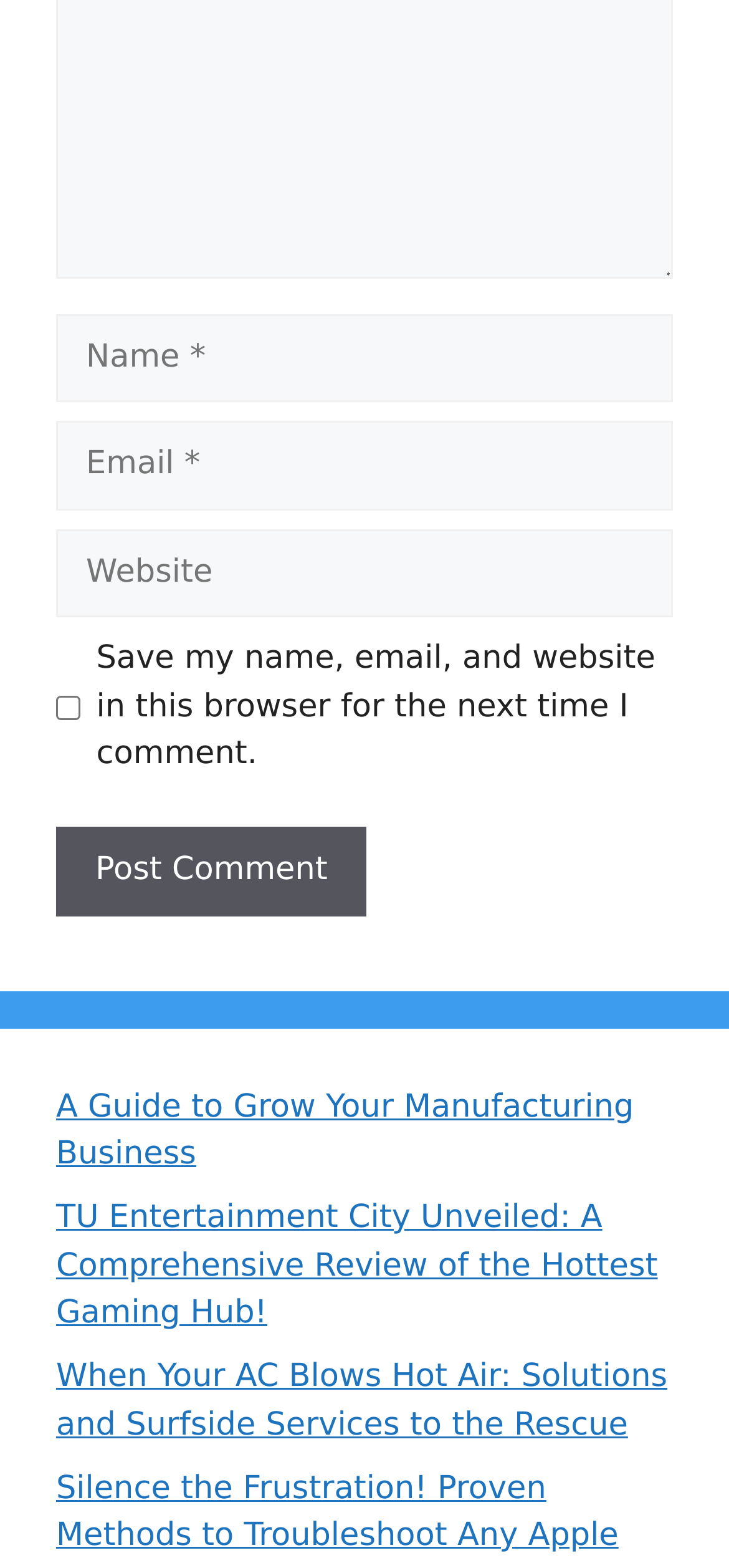Answer the question using only a single word or phrase: 
What is required to submit a comment?

Name and Email